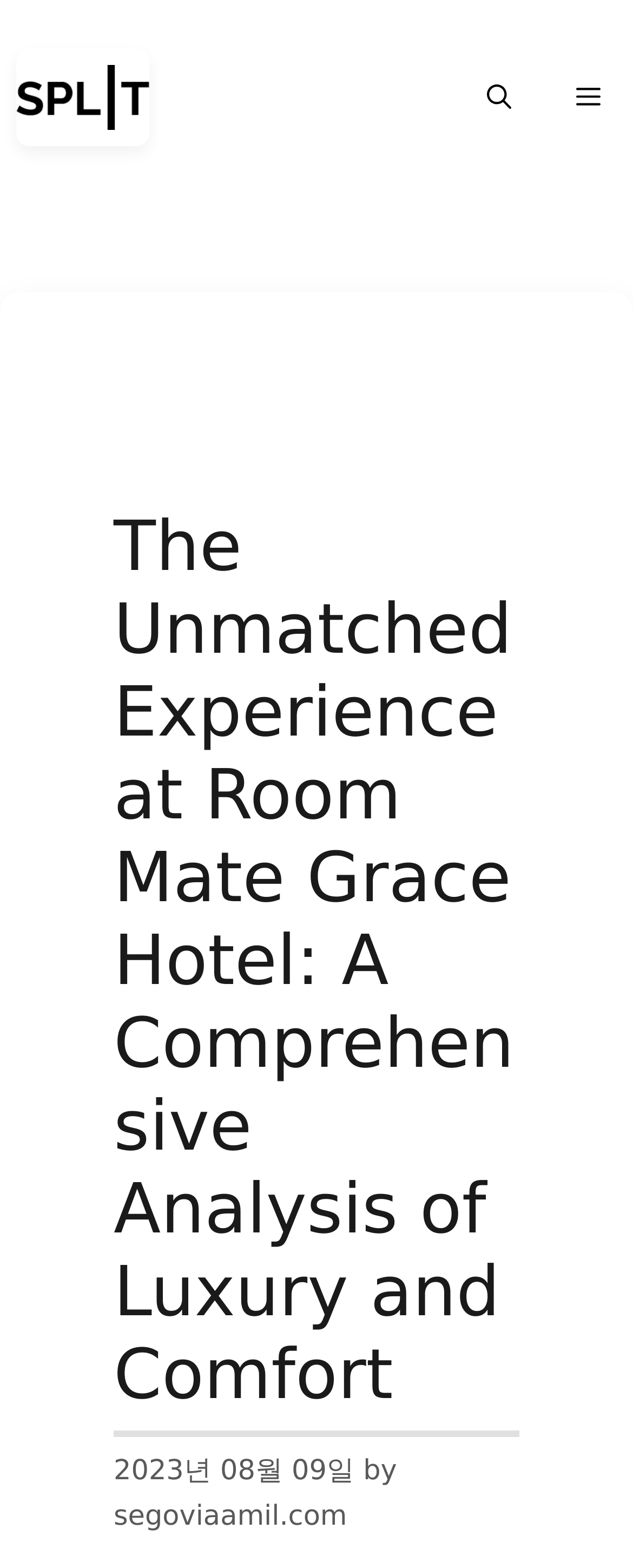Identify and provide the text of the main header on the webpage.

The Unmatched Experience at Room Mate Grace Hotel: A Comprehensive Analysis of Luxury and Comfort